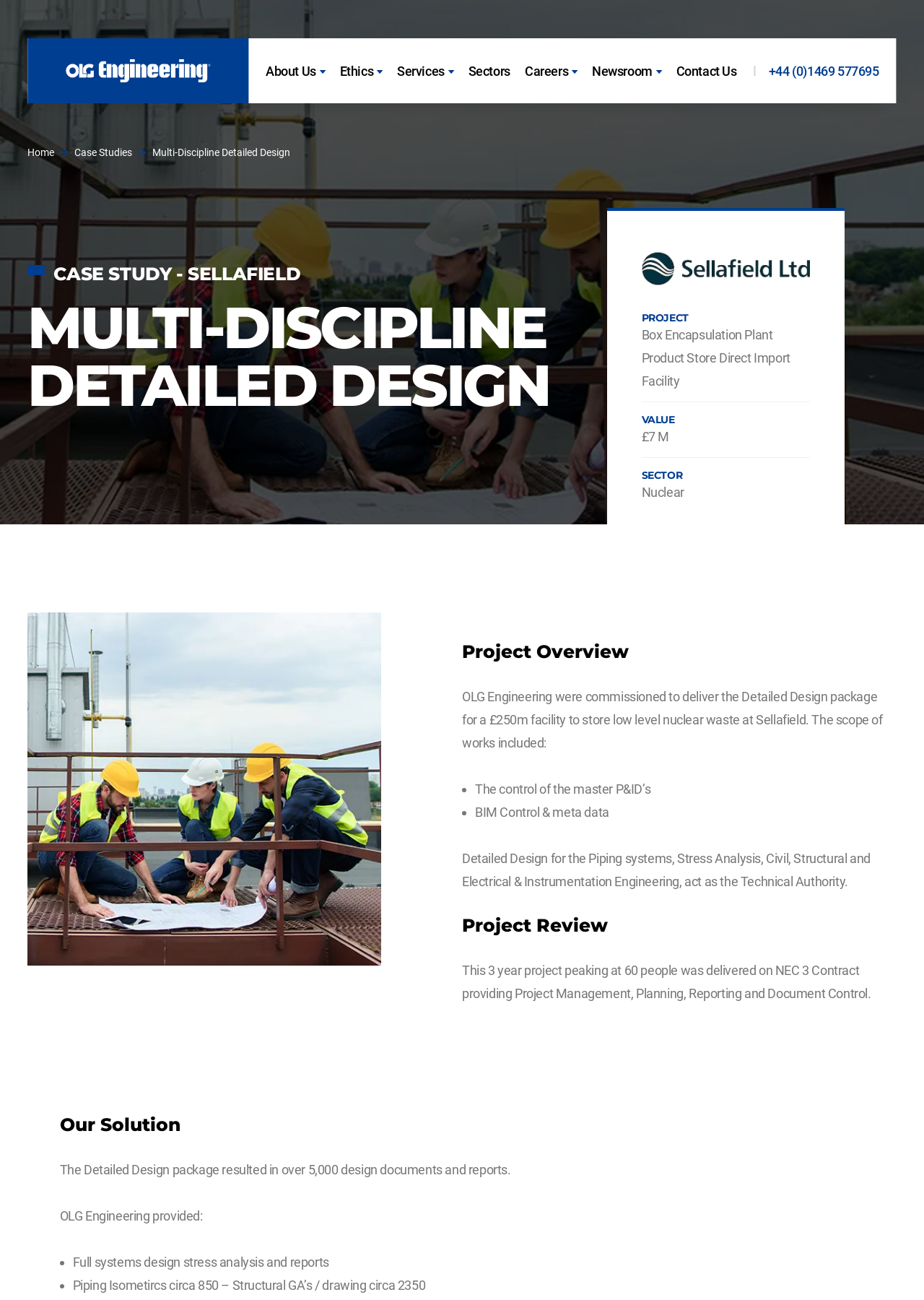Detail the various sections and features present on the webpage.

The webpage is about a case study on Multi-Discipline Detailed Design by OLG Engineering. At the top, there is a header section with links to various pages, including Homepage, About Us, Ethics, Services, Sectors, Careers, Newsroom, and Contact Us. Below the header, there is a navigation section with breadcrumbs, showing the path from Home to Case Studies.

The main content of the page is divided into sections. The first section has a heading "MULTI-DISCIPLINE DETAILED DESIGN" and a subheading "CASE STUDY - SELLAFIELD". Below this, there are three columns of information, with labels "PROJECT", "VALUE", and "SECTOR", and corresponding values "Box Encapsulation Plant Product Store Direct Import Facility", "£7 M", and "Nuclear".

The next section is titled "Project Overview" and provides a brief description of the project. This is followed by a list of scope of works, including the control of master P&ID's, BIM Control & meta data, and Detailed Design for various systems.

The following section is titled "Project Review" and describes the project's timeline, team size, and contract details. The final section is titled "Our Solution" and highlights the outcome of the project, including the number of design documents and reports produced. It also lists the services provided by OLG Engineering, including full systems design stress analysis and reports, and piping isometrics and structural GA's/drawings.